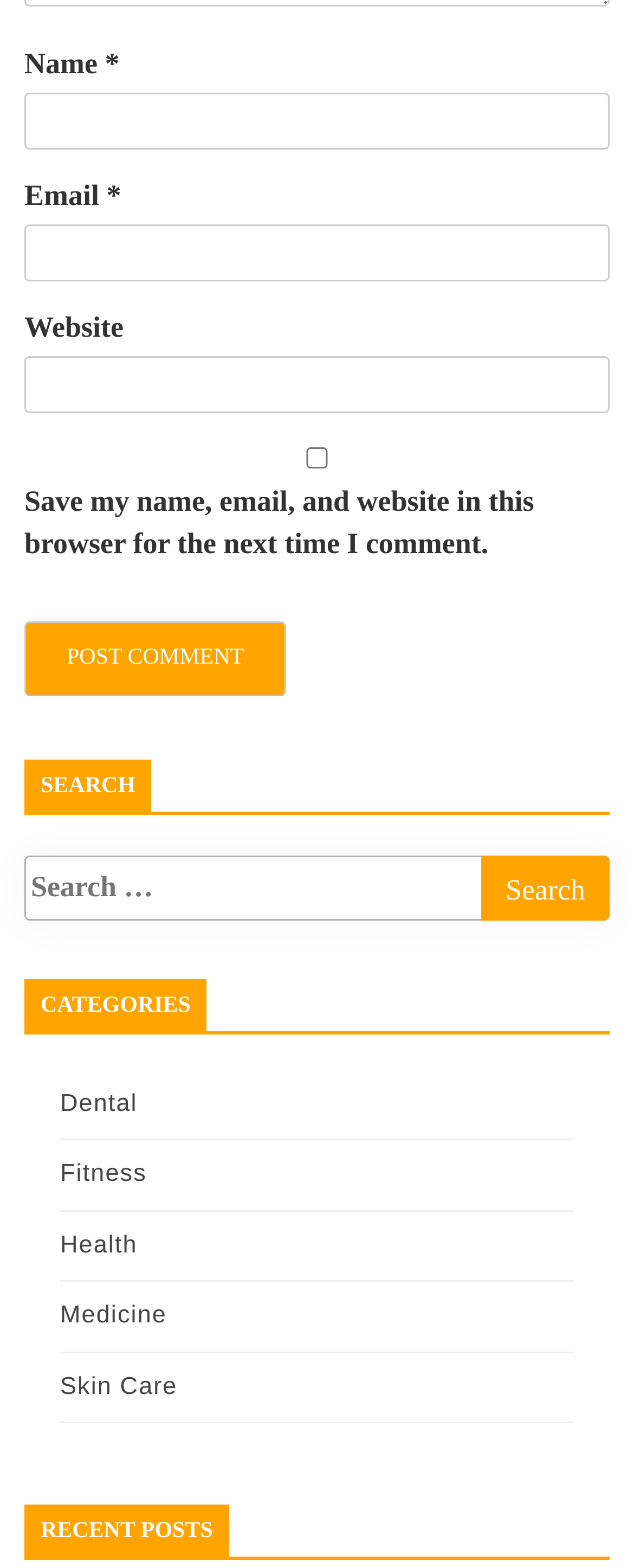From the screenshot, find the bounding box of the UI element matching this description: "parent_node: Email * aria-describedby="email-notes" name="email"". Supply the bounding box coordinates in the form [left, top, right, bottom], each a float between 0 and 1.

[0.038, 0.143, 0.962, 0.179]